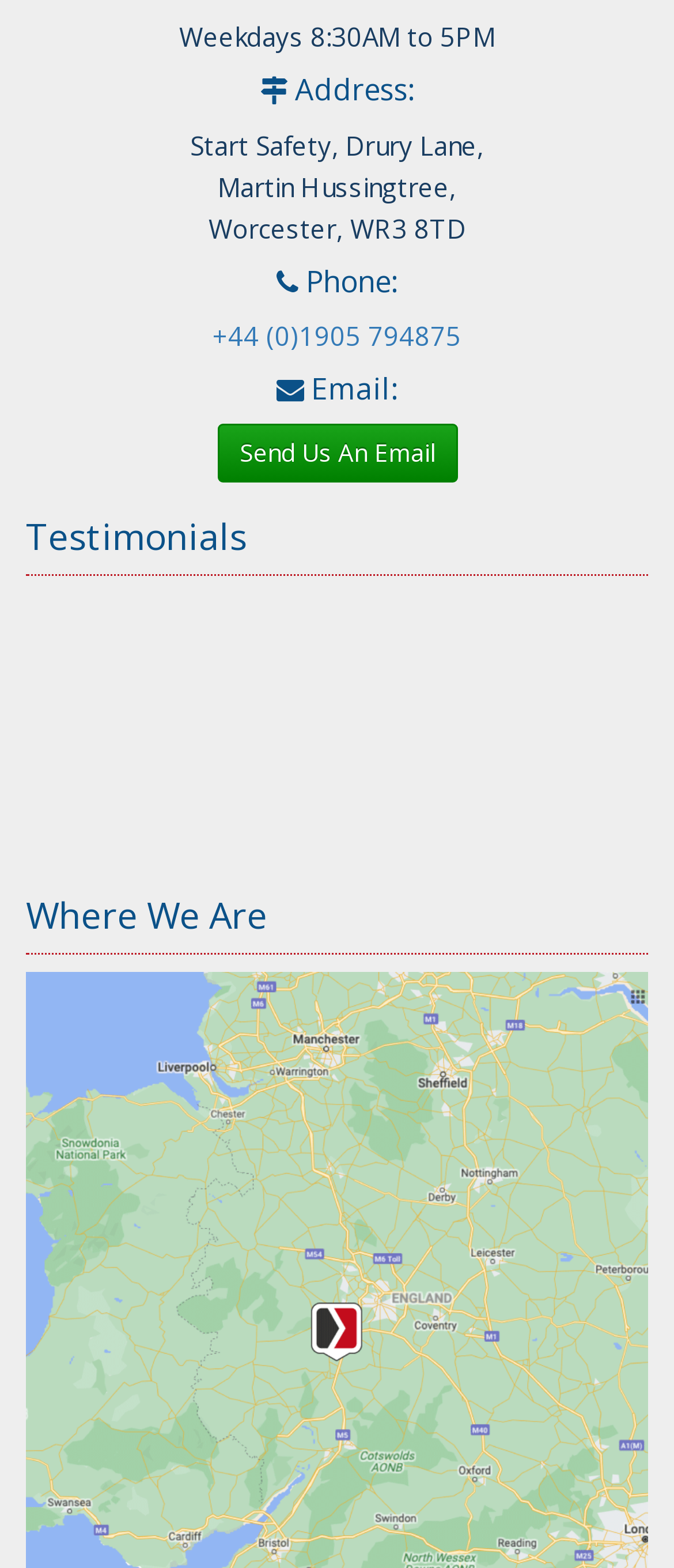Given the description: "#63", determine the bounding box coordinates of the UI element. The coordinates should be formatted as four float numbers between 0 and 1, [left, top, right, bottom].

None